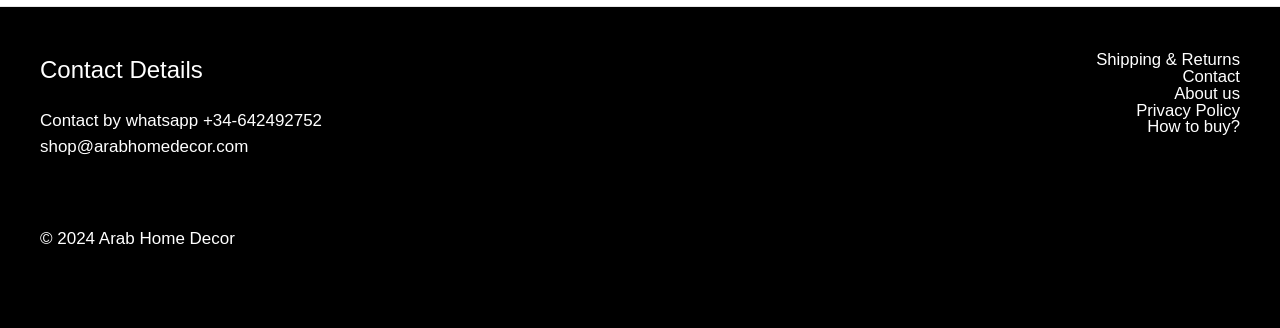Please provide a comprehensive answer to the question based on the screenshot: What is the copyright year of the webpage?

I found a StaticText element with the text '© 2024 Arab Home Decor', which indicates that the copyright year of the webpage is 2024.